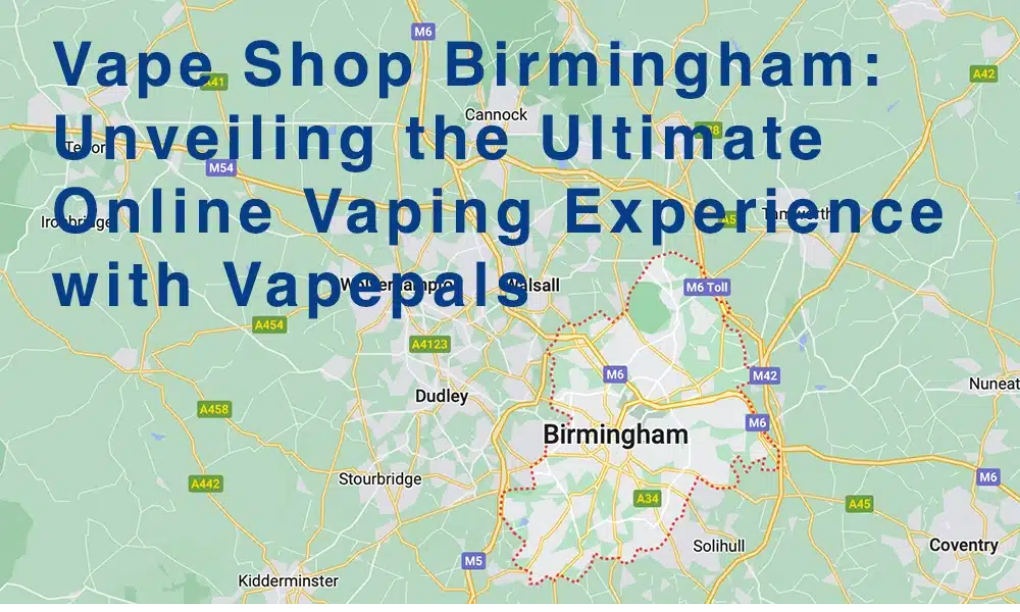Please look at the image and answer the question with a detailed explanation: What is emphasized by the title's color?

The title is prominently displayed in bold blue letters across the map, emphasizing the vibrant vaping culture and the rise of Vapepals as a leading online vape shop, which suggests that the color blue is used to highlight the energetic and lively atmosphere of the vaping community.